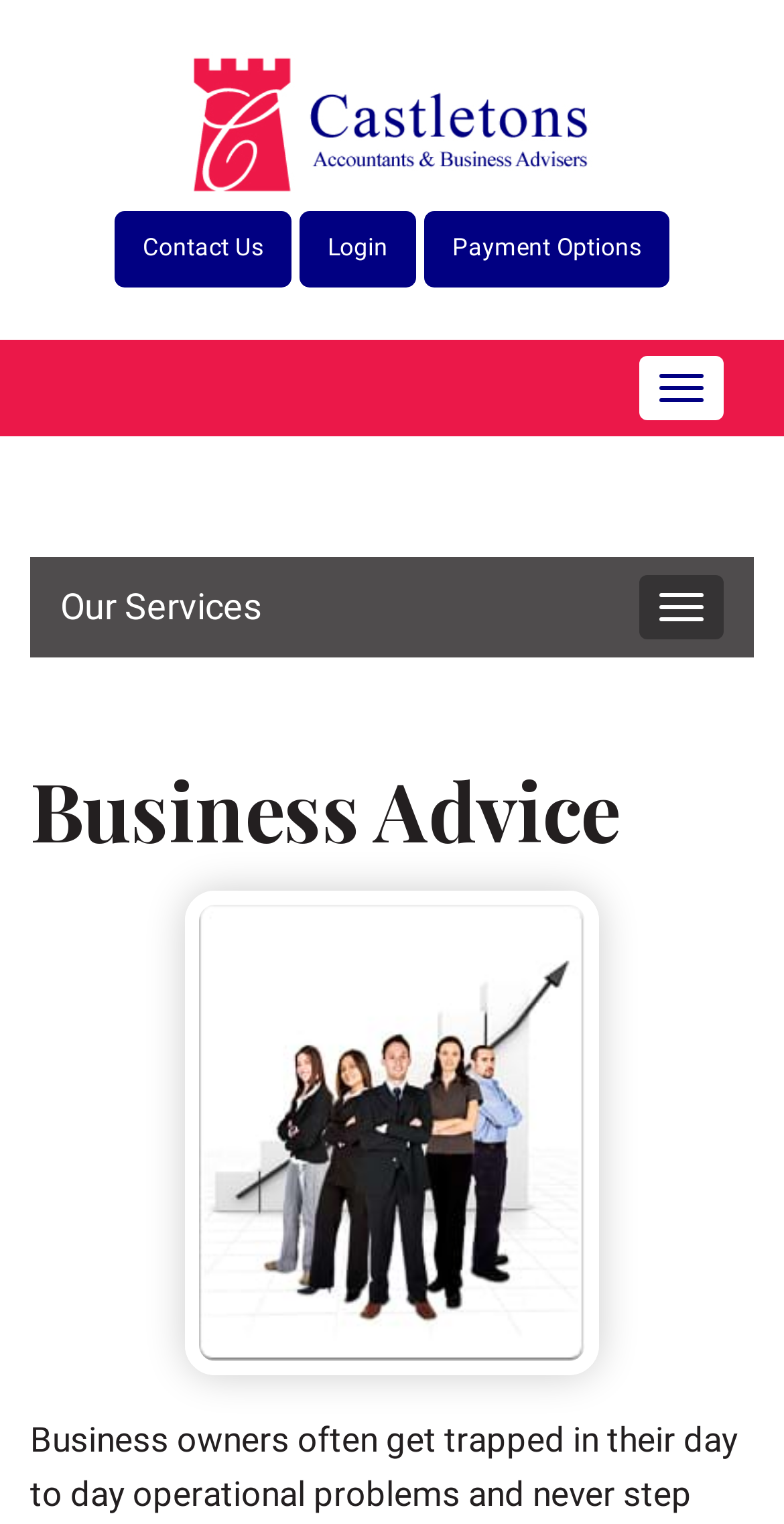Provide the bounding box coordinates of the HTML element this sentence describes: "Login". The bounding box coordinates consist of four float numbers between 0 and 1, i.e., [left, top, right, bottom].

[0.382, 0.139, 0.531, 0.188]